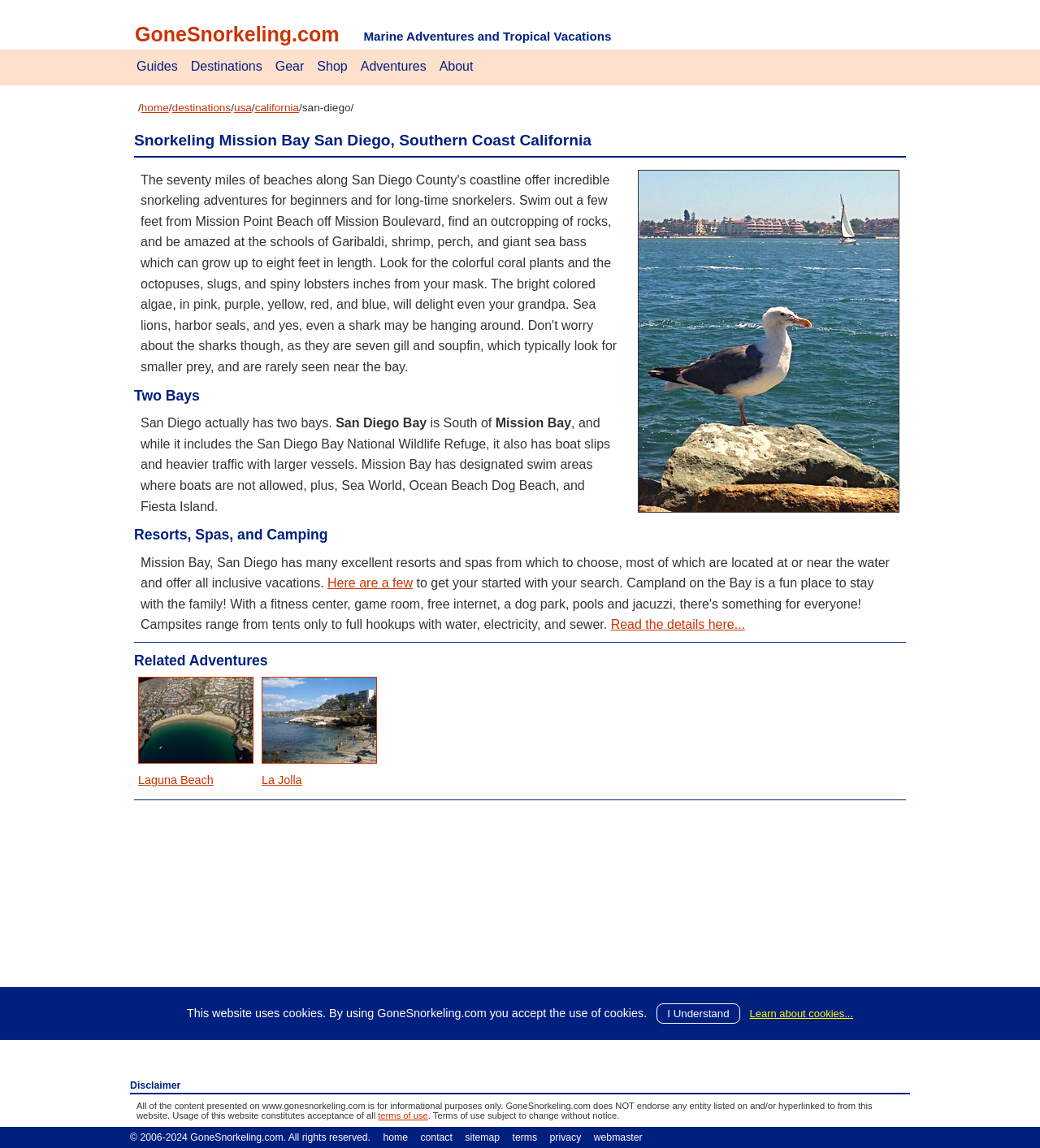Please determine the bounding box coordinates, formatted as (top-left x, top-left y, bottom-right x, bottom-right y), with all values as floating point numbers between 0 and 1. Identify the bounding box of the region described as: Read the details here...

[0.587, 0.538, 0.716, 0.55]